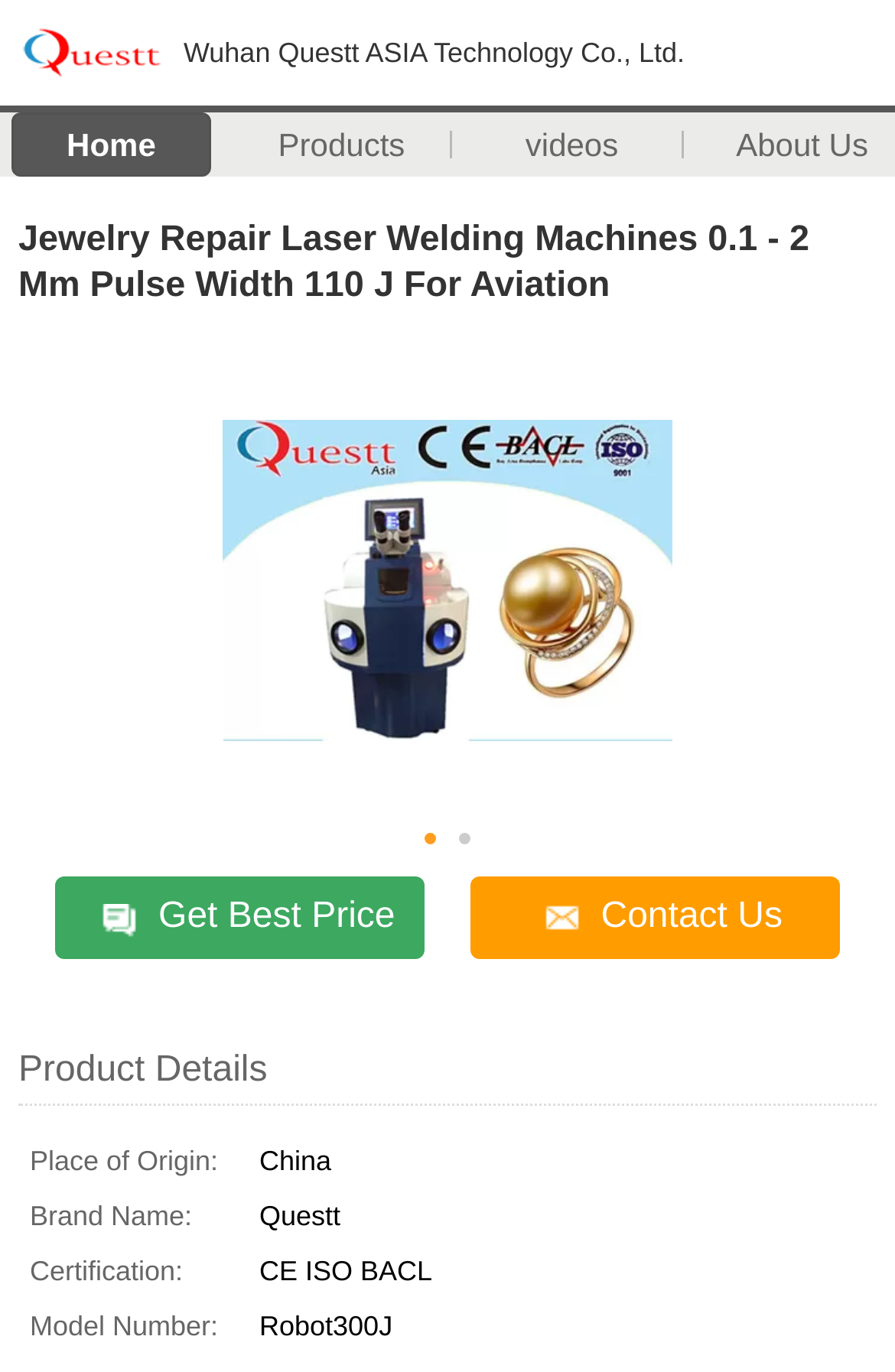Ascertain the bounding box coordinates for the UI element detailed here: "Products". The coordinates should be provided as [left, top, right, bottom] with each value being a float between 0 and 1.

[0.27, 0.084, 0.494, 0.127]